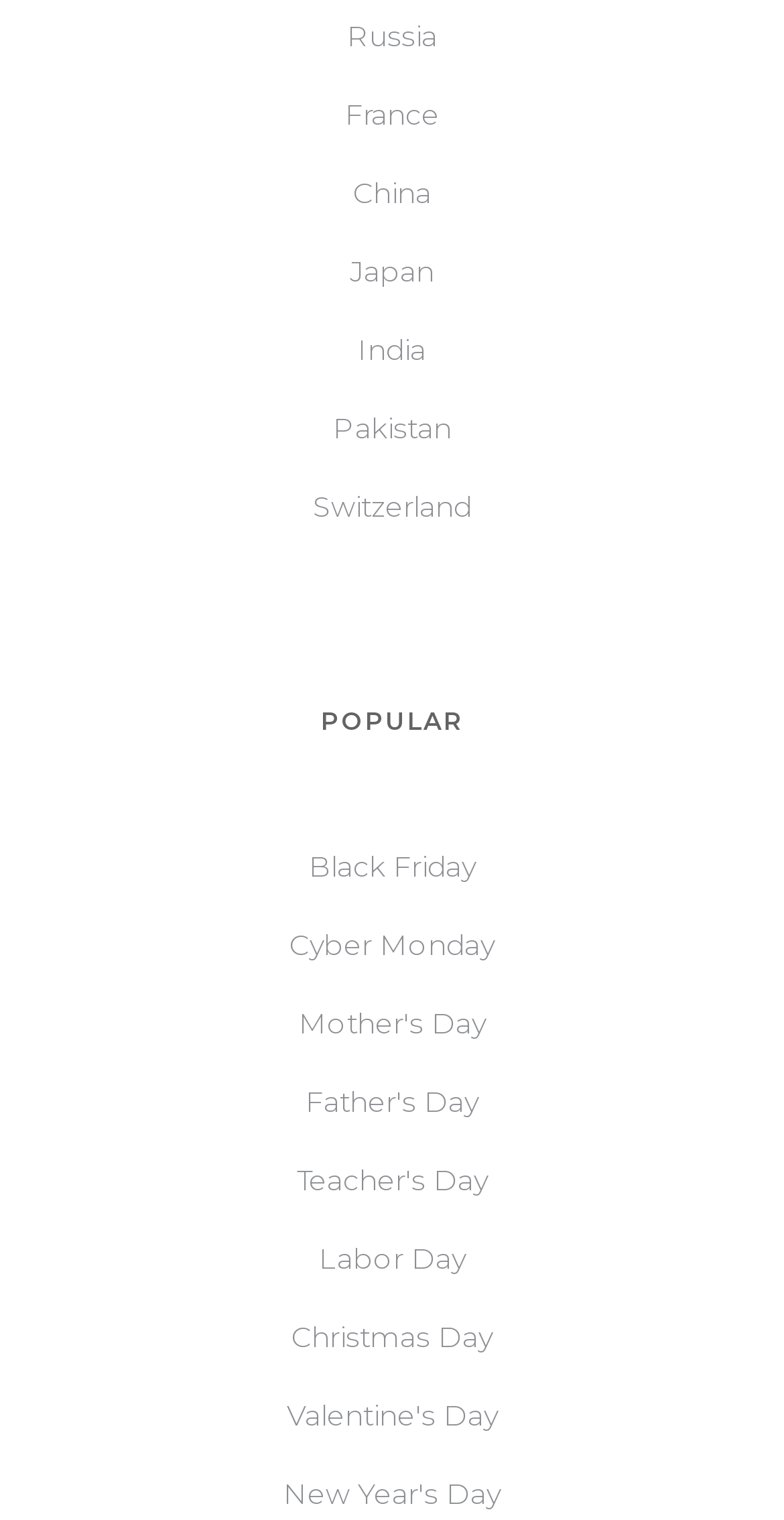Please identify the bounding box coordinates of the element I need to click to follow this instruction: "View Black Friday".

[0.362, 0.554, 0.638, 0.585]